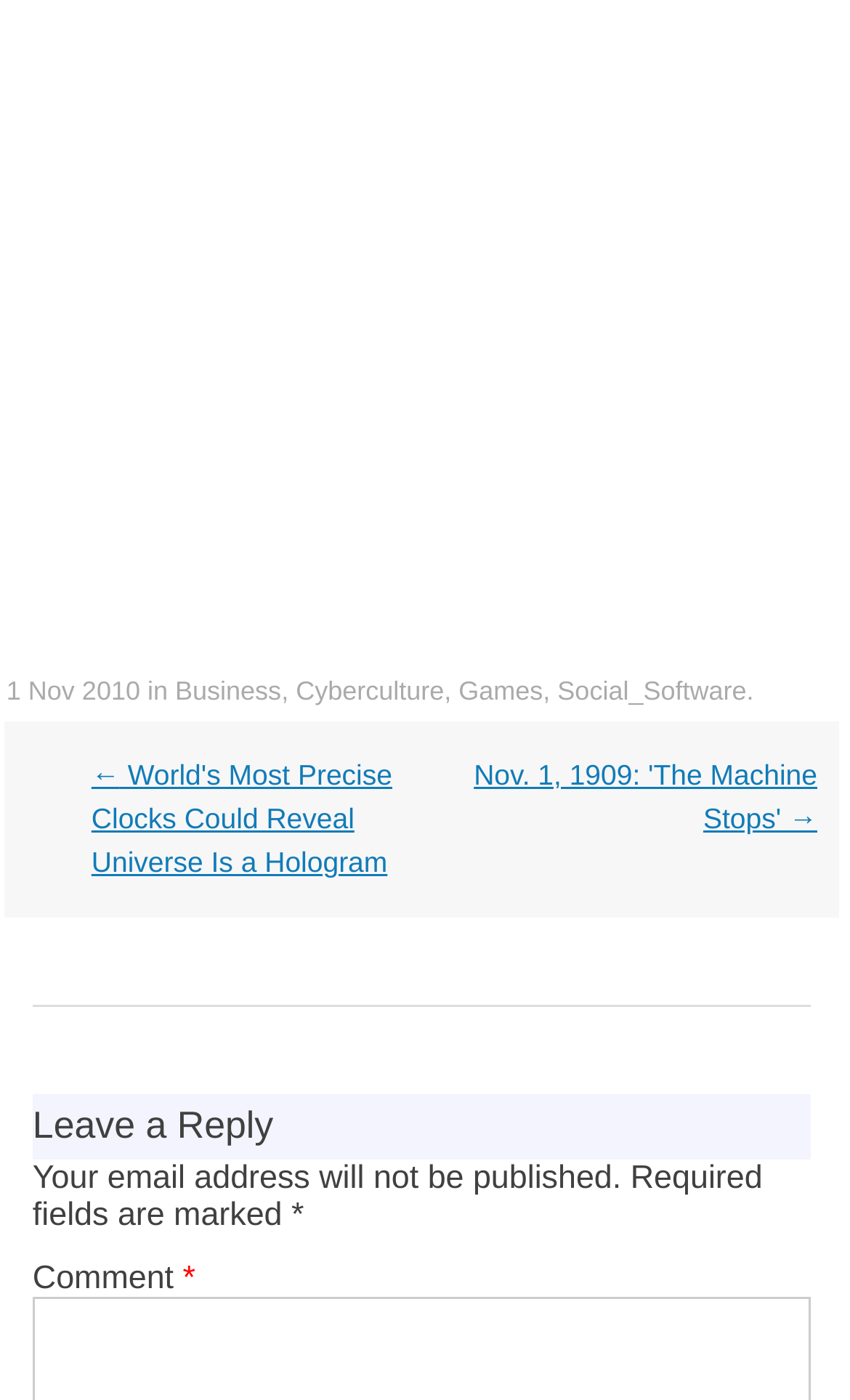Bounding box coordinates are specified in the format (top-left x, top-left y, bottom-right x, bottom-right y). All values are floating point numbers bounded between 0 and 1. Please provide the bounding box coordinate of the region this sentence describes: Social_Software

[0.656, 0.483, 0.878, 0.504]